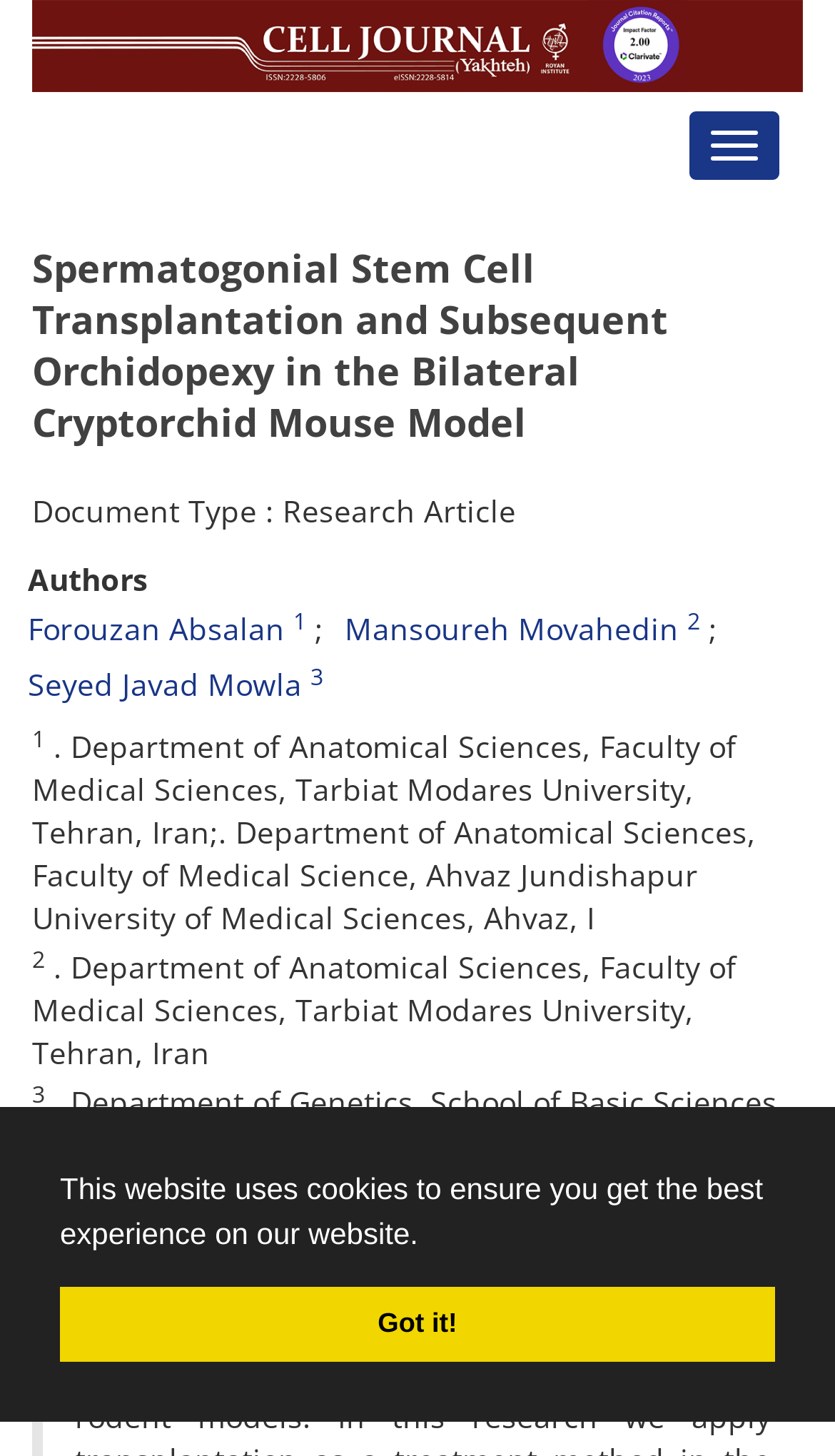Is there a navigation toggle button on this webpage?
Please answer the question with a detailed and comprehensive explanation.

I found the answer by looking at the button element that says 'Toggle navigation', which is located at the top right corner of the webpage.